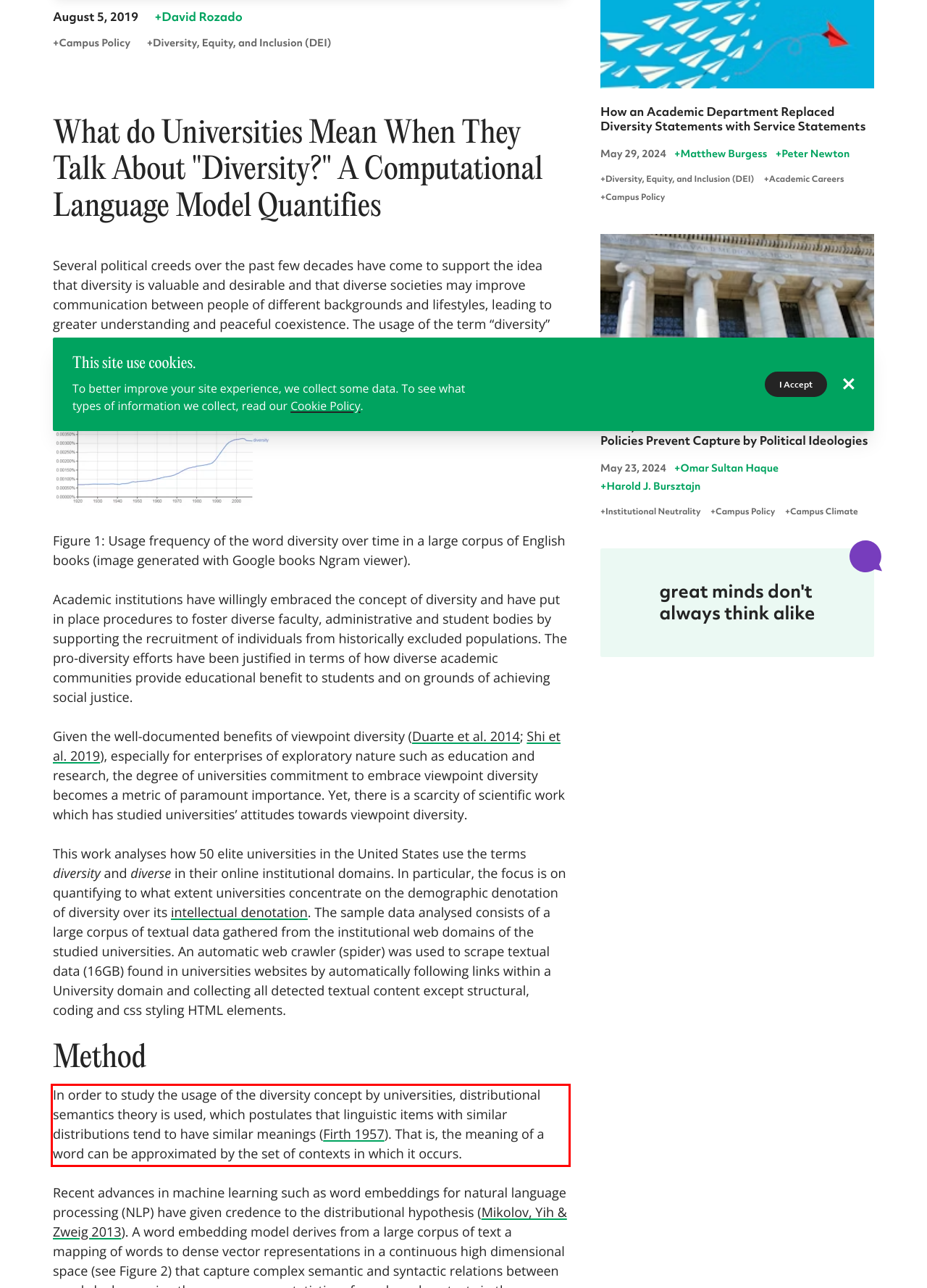Look at the provided screenshot of the webpage and perform OCR on the text within the red bounding box.

In order to study the usage of the diversity concept by universities, distributional semantics theory is used, which postulates that linguistic items with similar distributions tend to have similar meanings (Firth 1957). That is, the meaning of a word can be approximated by the set of contexts in which it occurs.